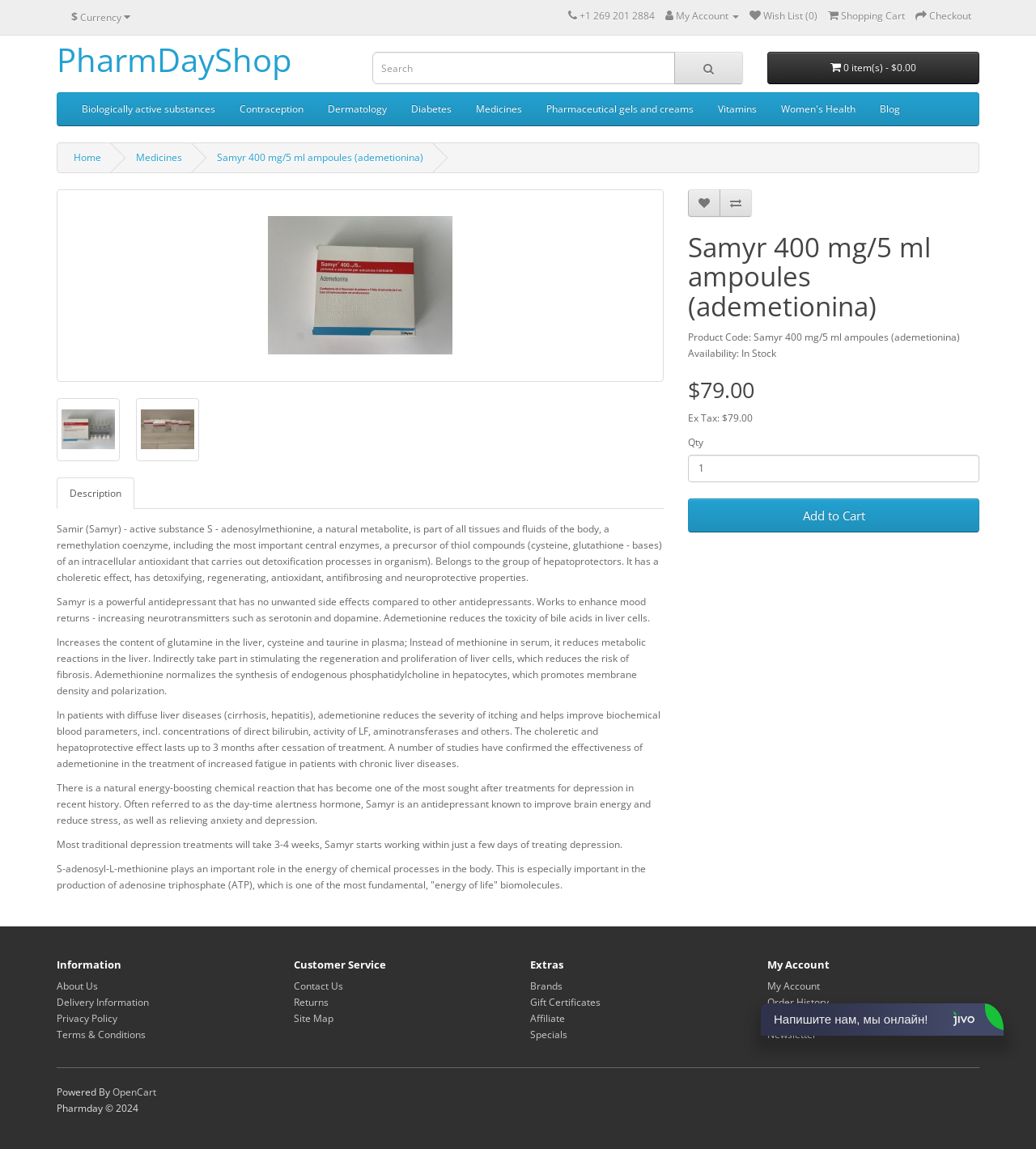Answer the question in one word or a short phrase:
What is the purpose of S-adenosyl-L-methionine?

Energy production